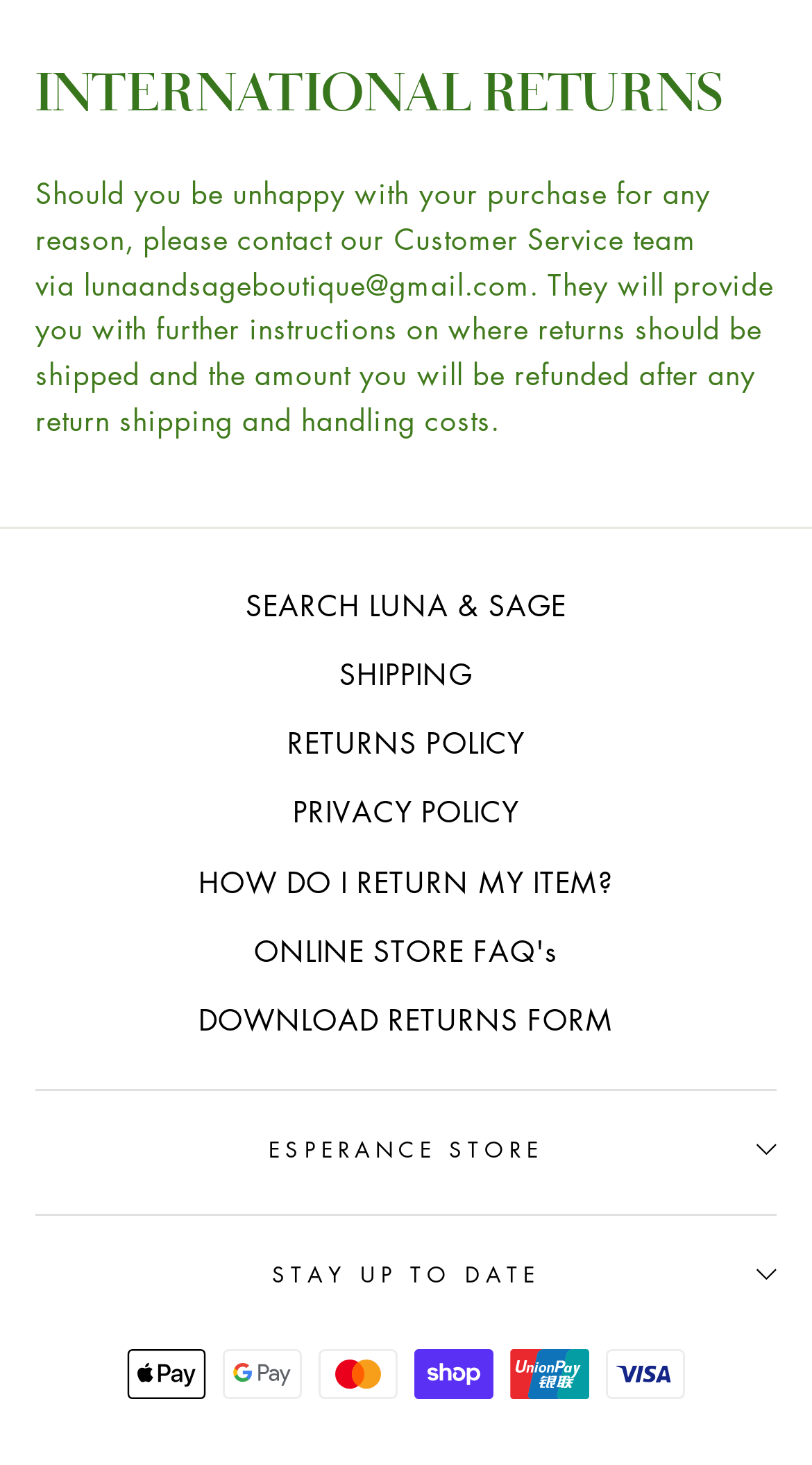What is the email address for customer service? Observe the screenshot and provide a one-word or short phrase answer.

lunaandsageboutique@gmail.com